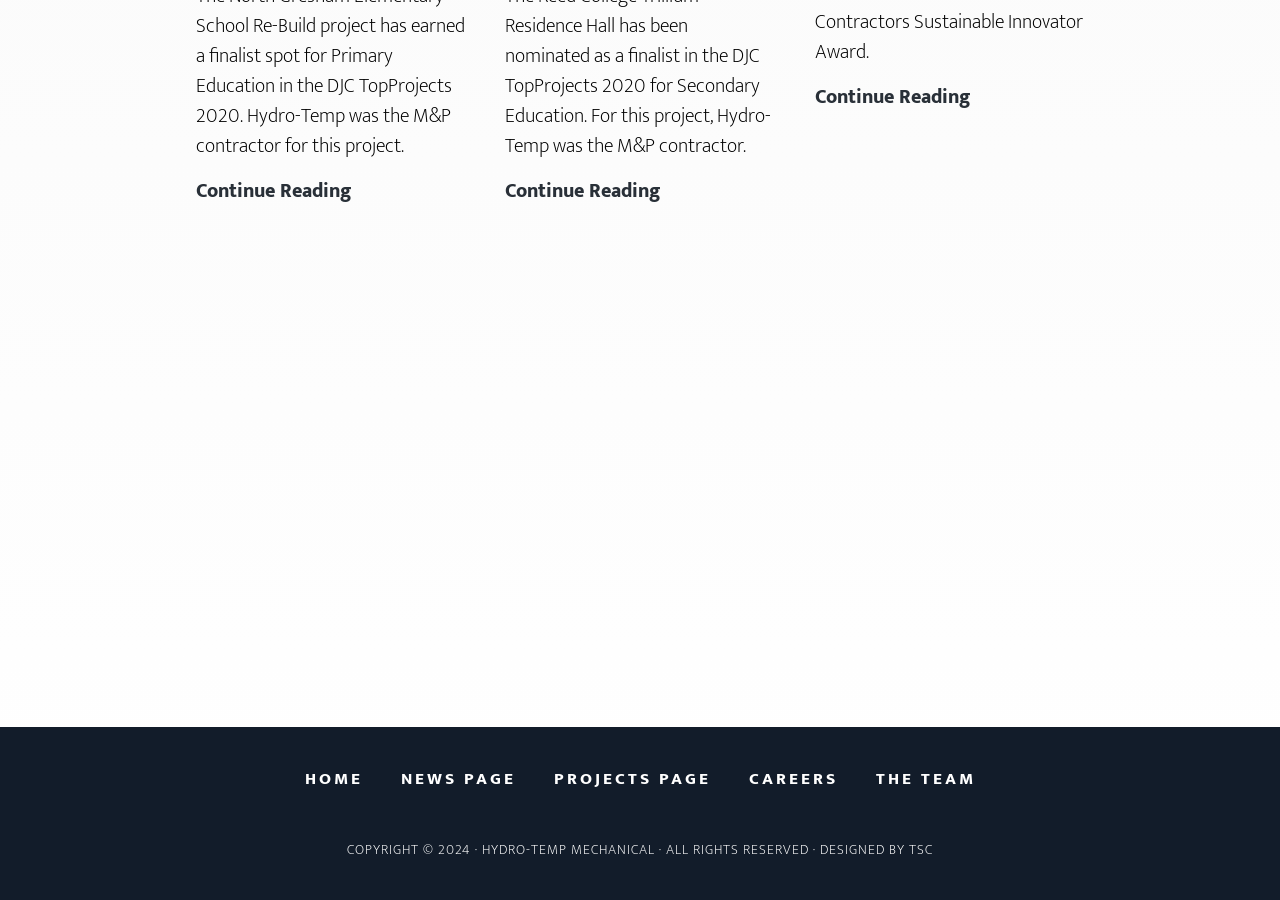What is the purpose of the horizontal separator?
Look at the image and answer with only one word or phrase.

To separate links